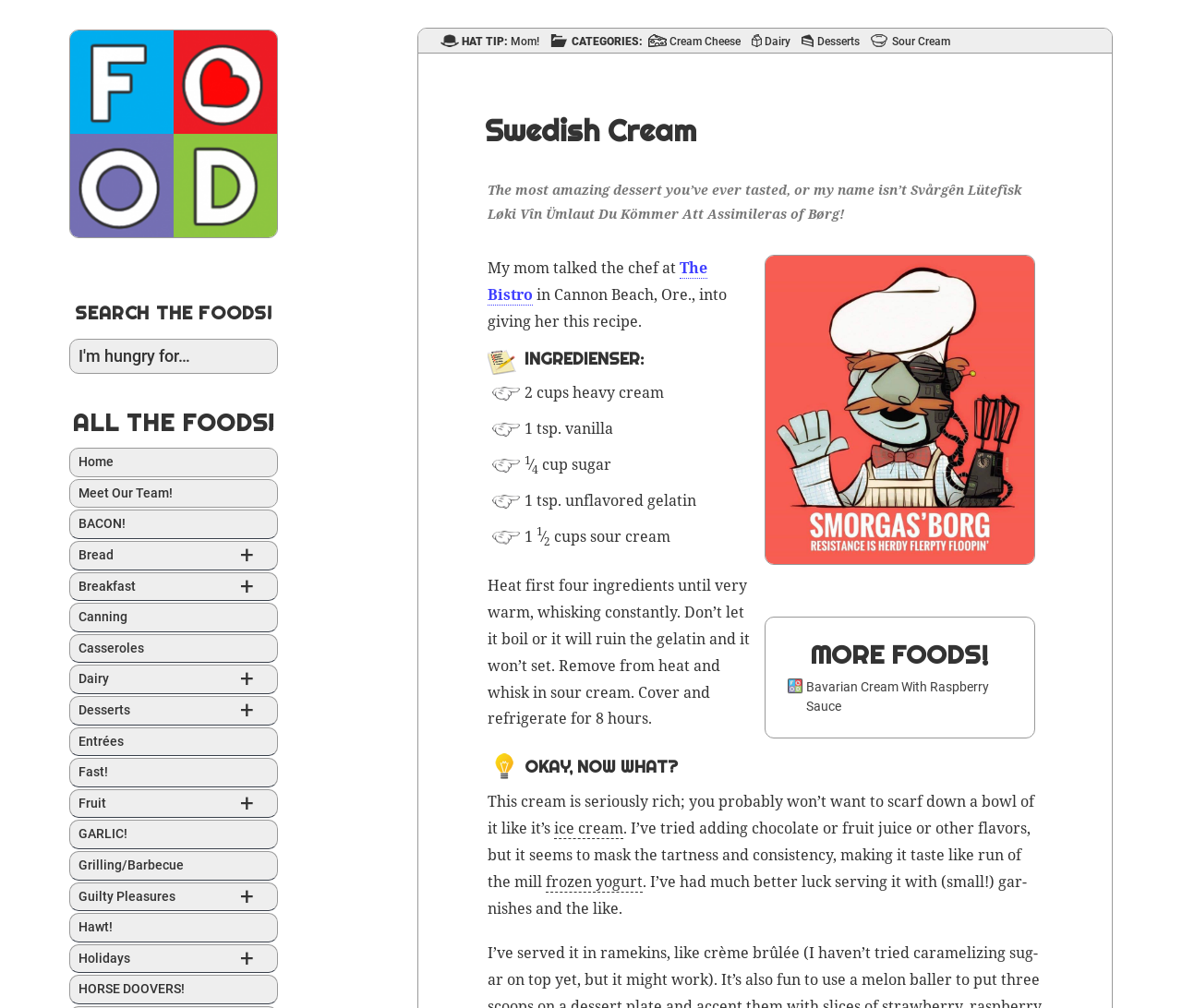Provide a brief response using a word or short phrase to this question:
What is the category of the food 'BACON!'?

Not specified